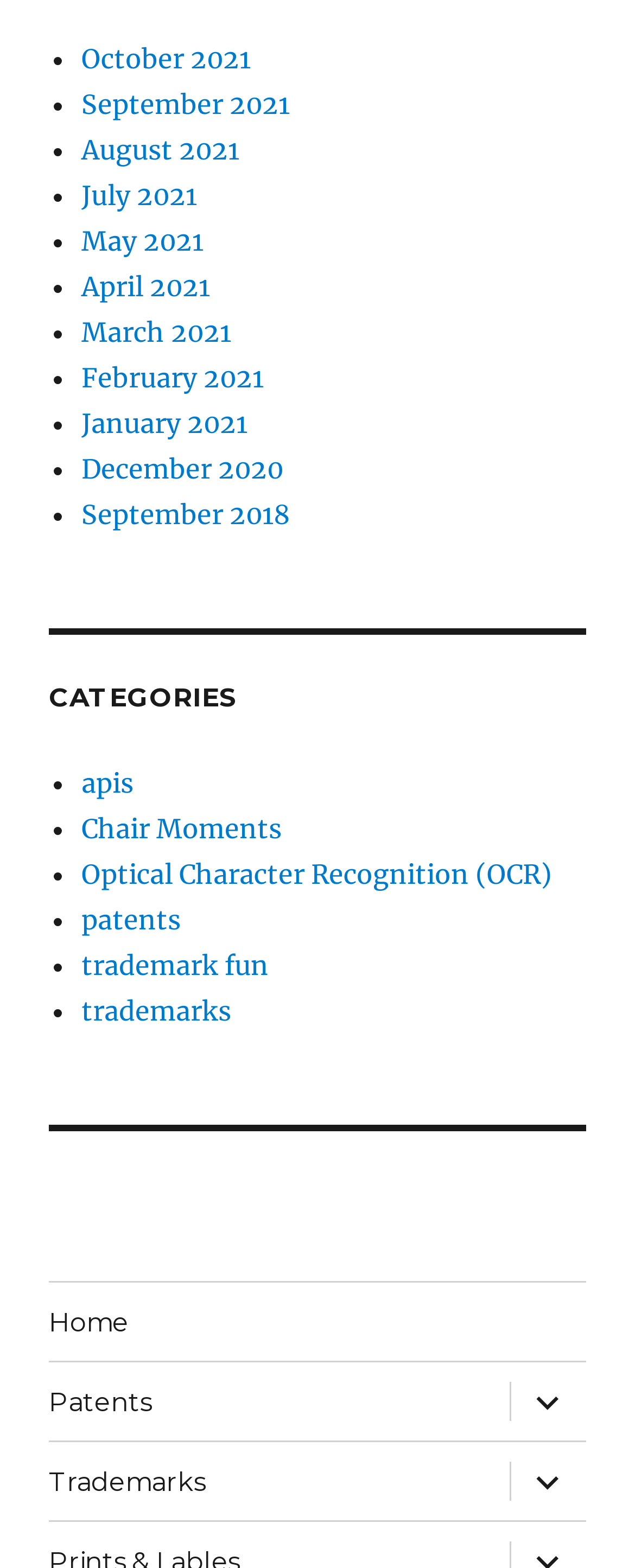Can you look at the image and give a comprehensive answer to the question:
What is the purpose of the 'expand child menu' button?

The 'expand child menu' button is a toggle button that allows users to expand or collapse the child menu. This can be inferred from the button's description and its functionality.